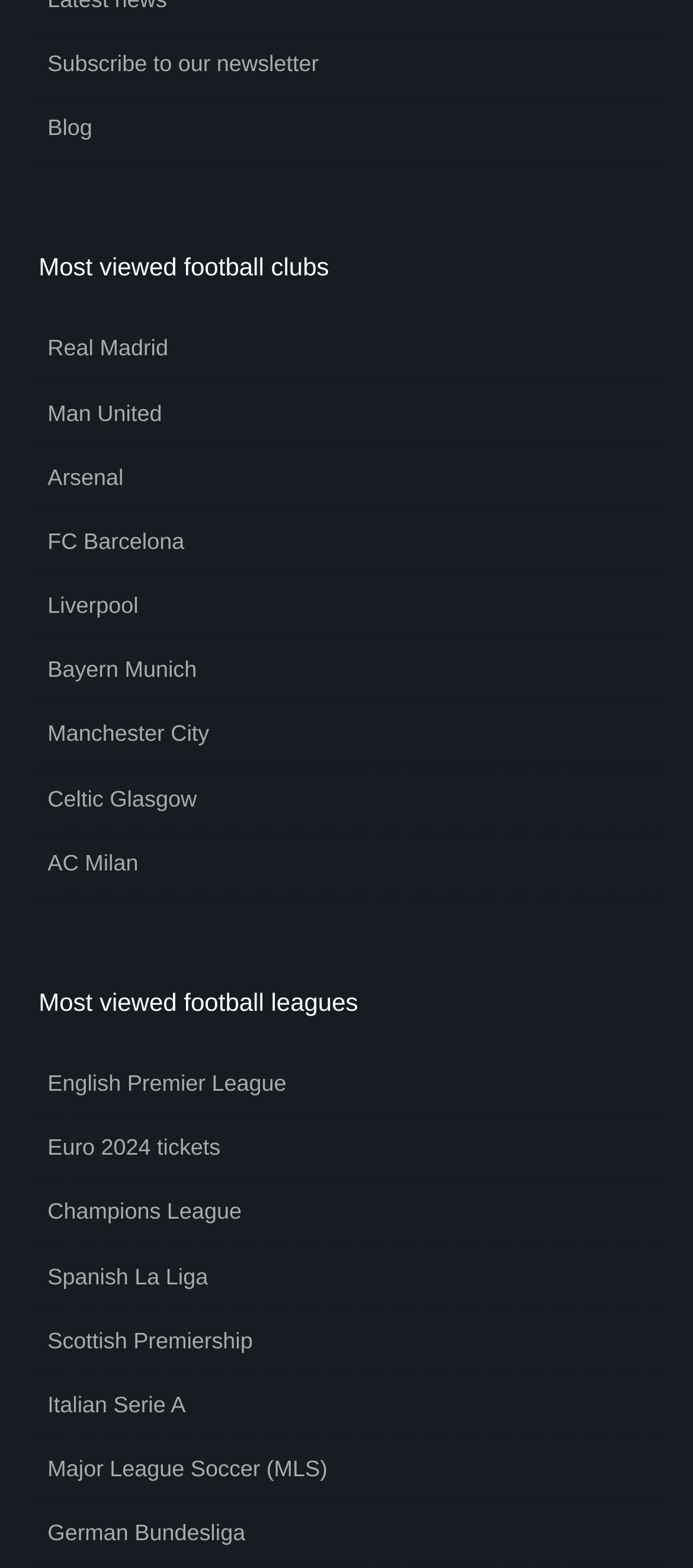Please specify the bounding box coordinates of the element that should be clicked to execute the given instruction: 'Visit the blog'. Ensure the coordinates are four float numbers between 0 and 1, expressed as [left, top, right, bottom].

[0.056, 0.062, 0.953, 0.103]